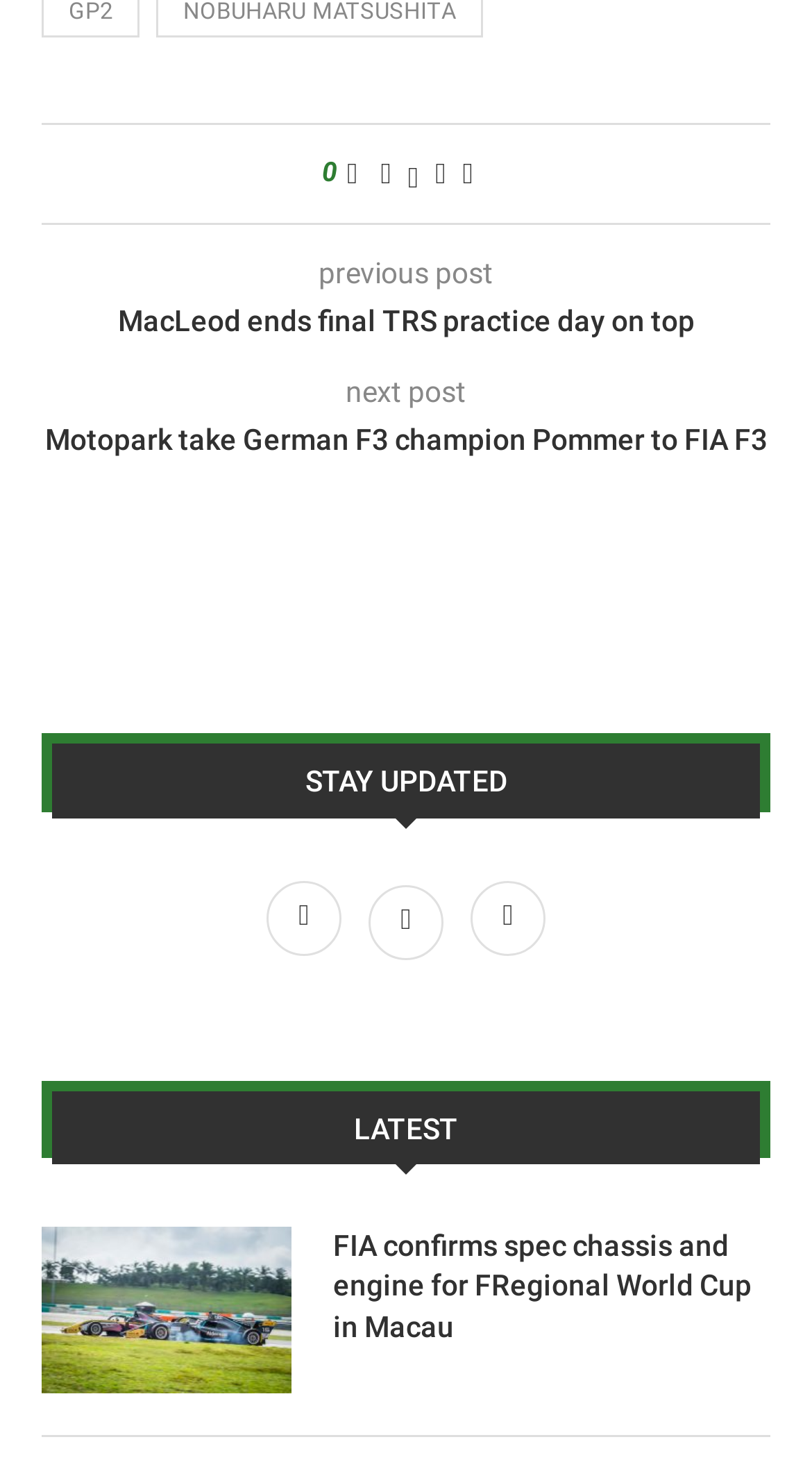Please identify the bounding box coordinates for the region that you need to click to follow this instruction: "Go to next post".

[0.426, 0.255, 0.574, 0.278]